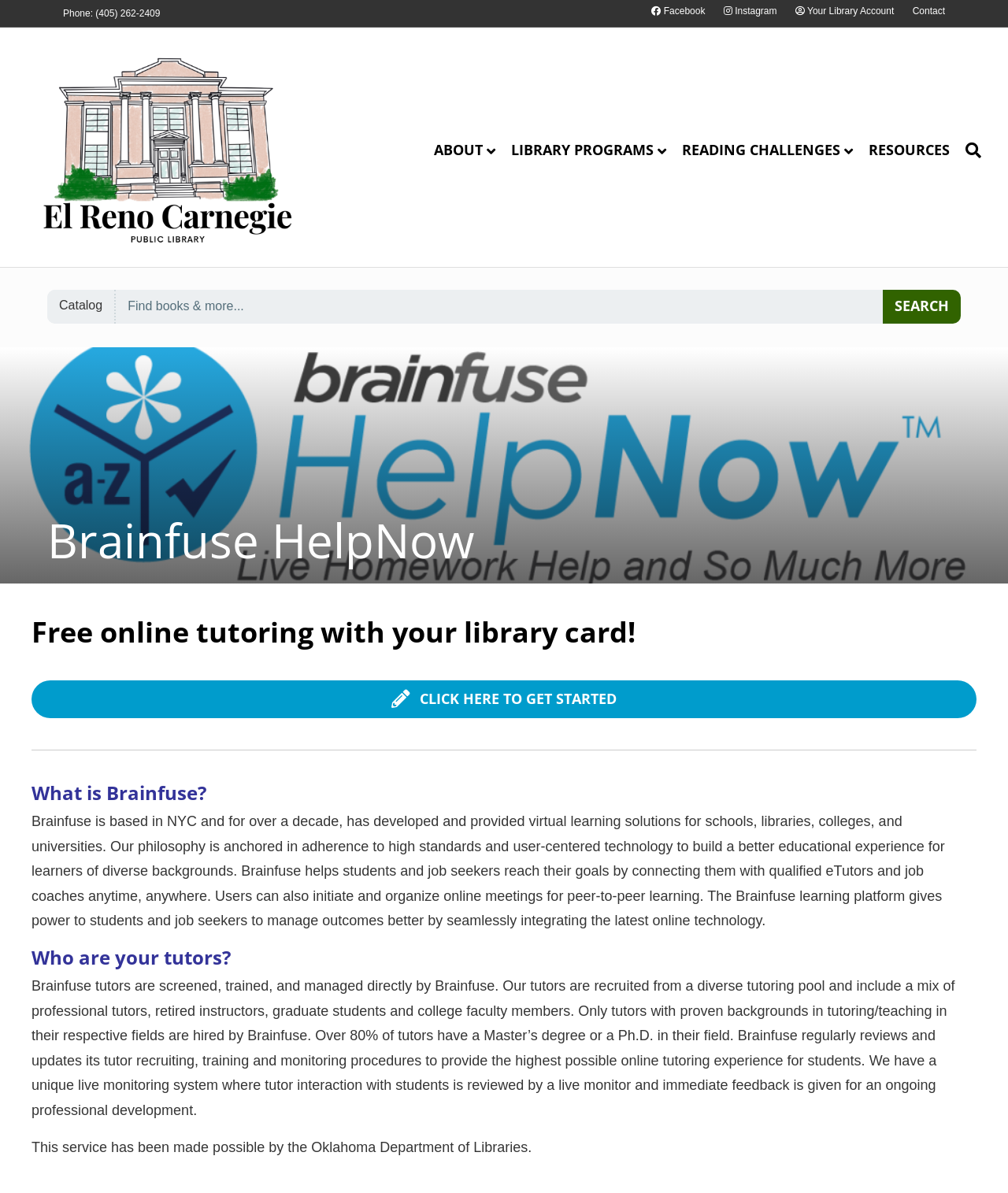Identify the bounding box coordinates for the UI element described by the following text: "alt="El Reno Carnegie Library"". Provide the coordinates as four float numbers between 0 and 1, in the format [left, top, right, bottom].

[0.062, 0.119, 0.342, 0.132]